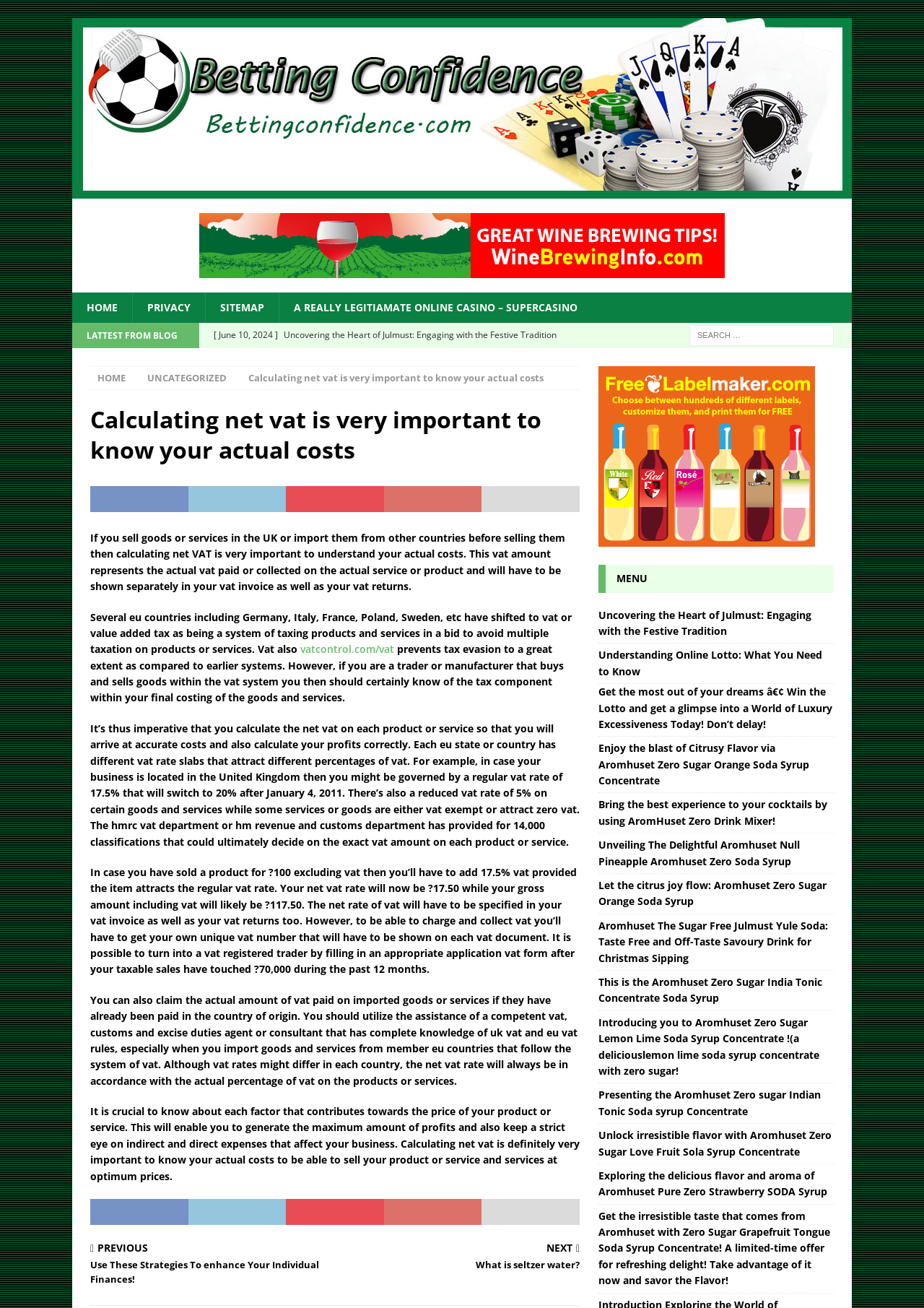Determine the bounding box coordinates of the clickable element to achieve the following action: 'Learn about vat control'. Provide the coordinates as four float values between 0 and 1, formatted as [left, top, right, bottom].

[0.325, 0.491, 0.427, 0.502]